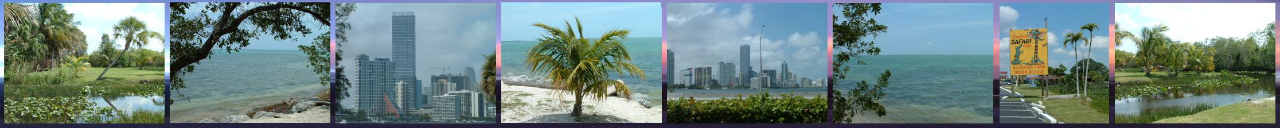Elaborate on the image with a comprehensive description.

The image presents a serene collage of nature and urban landscapes, showcasing a variety of scenes. From left to right, the first panel features lush greenery and a tranquil pond, highlighting the beauty of natural flora. The second panel offers a glimpse of a calm beachfront, where gentle waves kiss the shore under a clear sky. The third section displays an impressive city skyline, emphasizing modern architecture and urban life. The fourth panel reveals a solitary palm tree against a backdrop of the ocean, embodying a relaxed coastal atmosphere. The fifth frame features more city views, showcasing the striking skyline against the blue waters. In the sixth panel, a colorful sign adds a playful touch to the series, while the final section circles back to a peaceful vista of greenery, completing the harmonious blend of nature and urbanism in this evocative visual narrative.